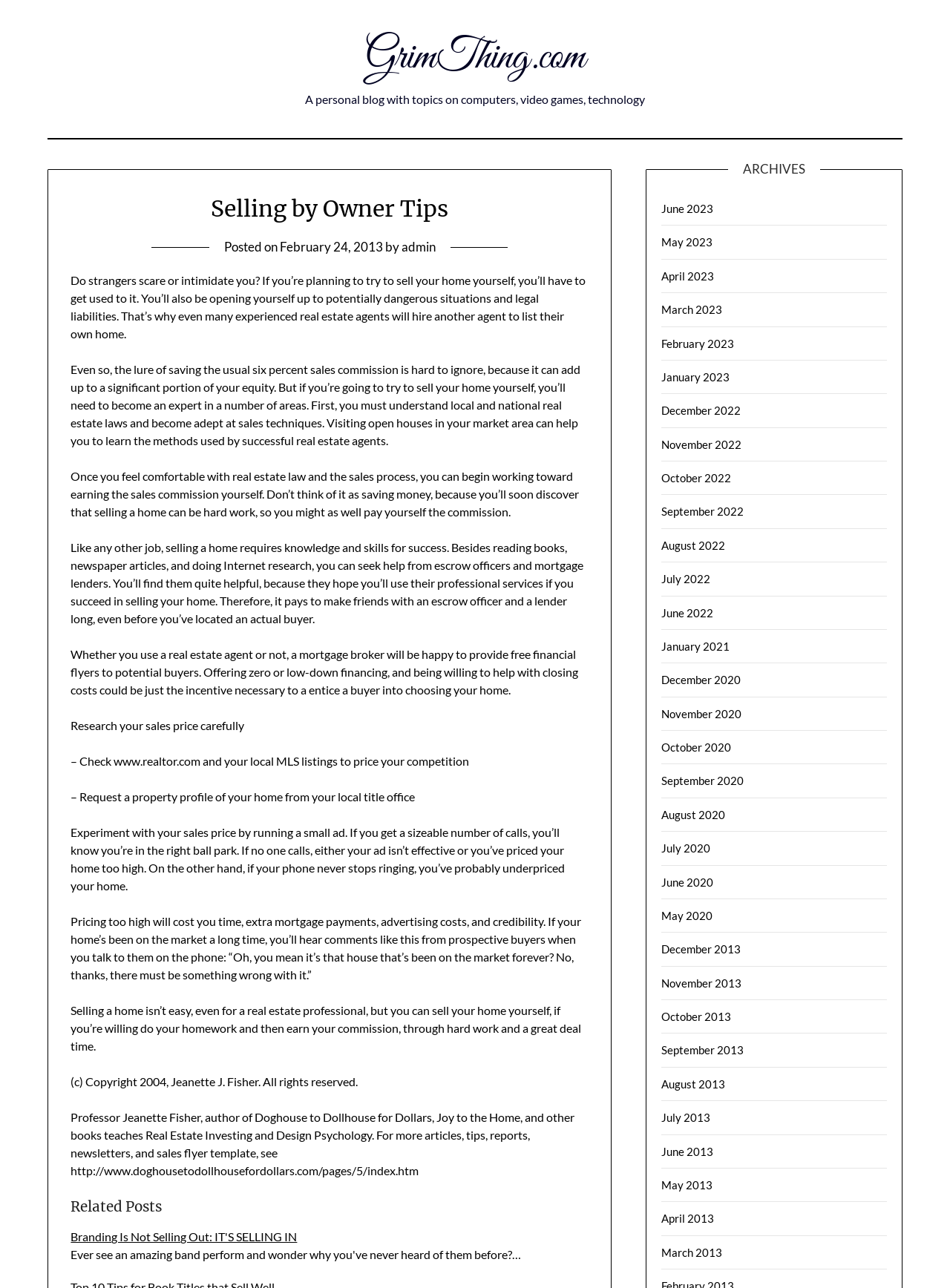What is the importance of pricing a home correctly?
Using the image as a reference, answer the question in detail.

According to the webpage, pricing a home correctly is important because it can save time, money, and credibility. If a home is priced too high, it can lead to a long time on the market, extra mortgage payments, and advertising costs, which can damage one's credibility.